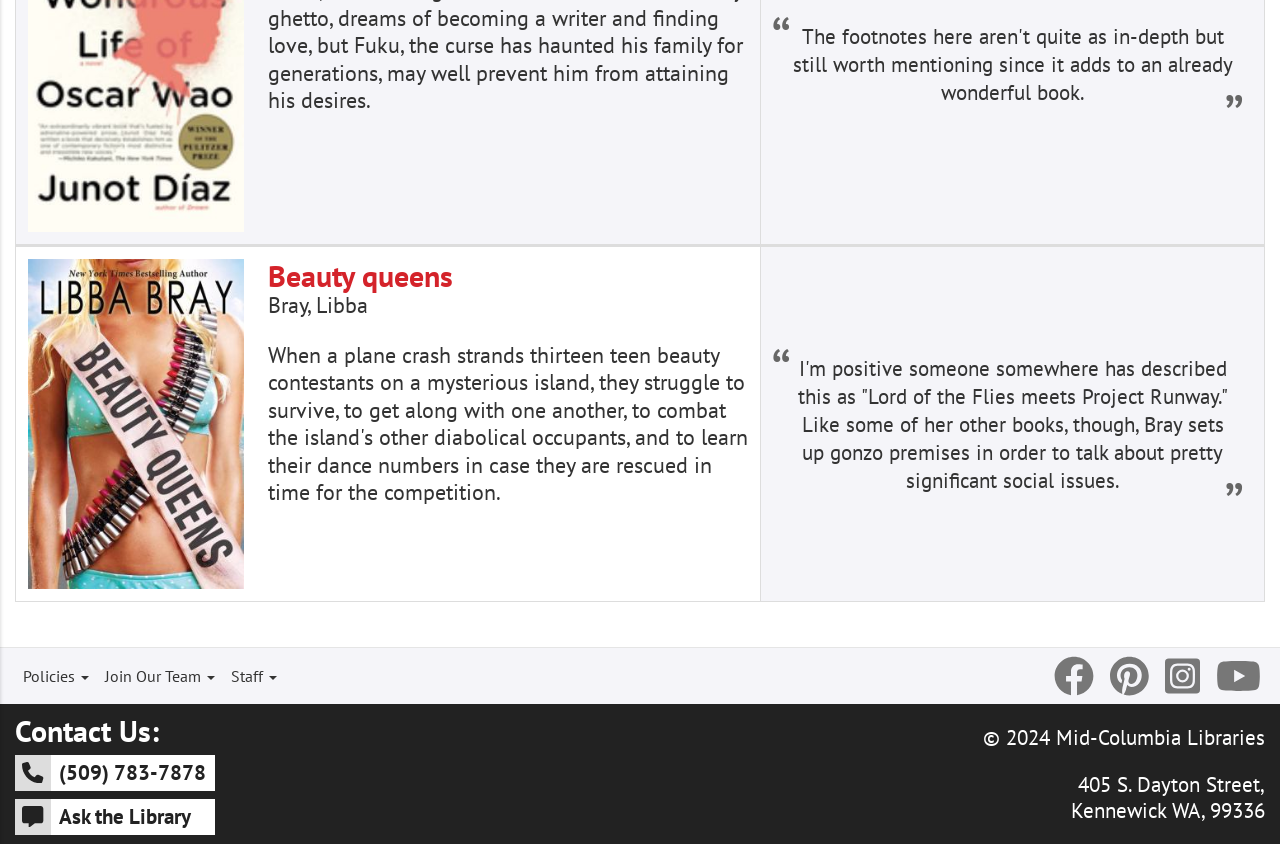Identify the bounding box coordinates for the UI element described as follows: "title="Follow us on Instagram"". Ensure the coordinates are four float numbers between 0 and 1, formatted as [left, top, right, bottom].

[0.907, 0.768, 0.941, 0.834]